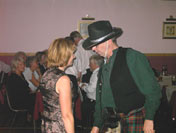Respond to the following query with just one word or a short phrase: 
Are there people in the background?

Yes